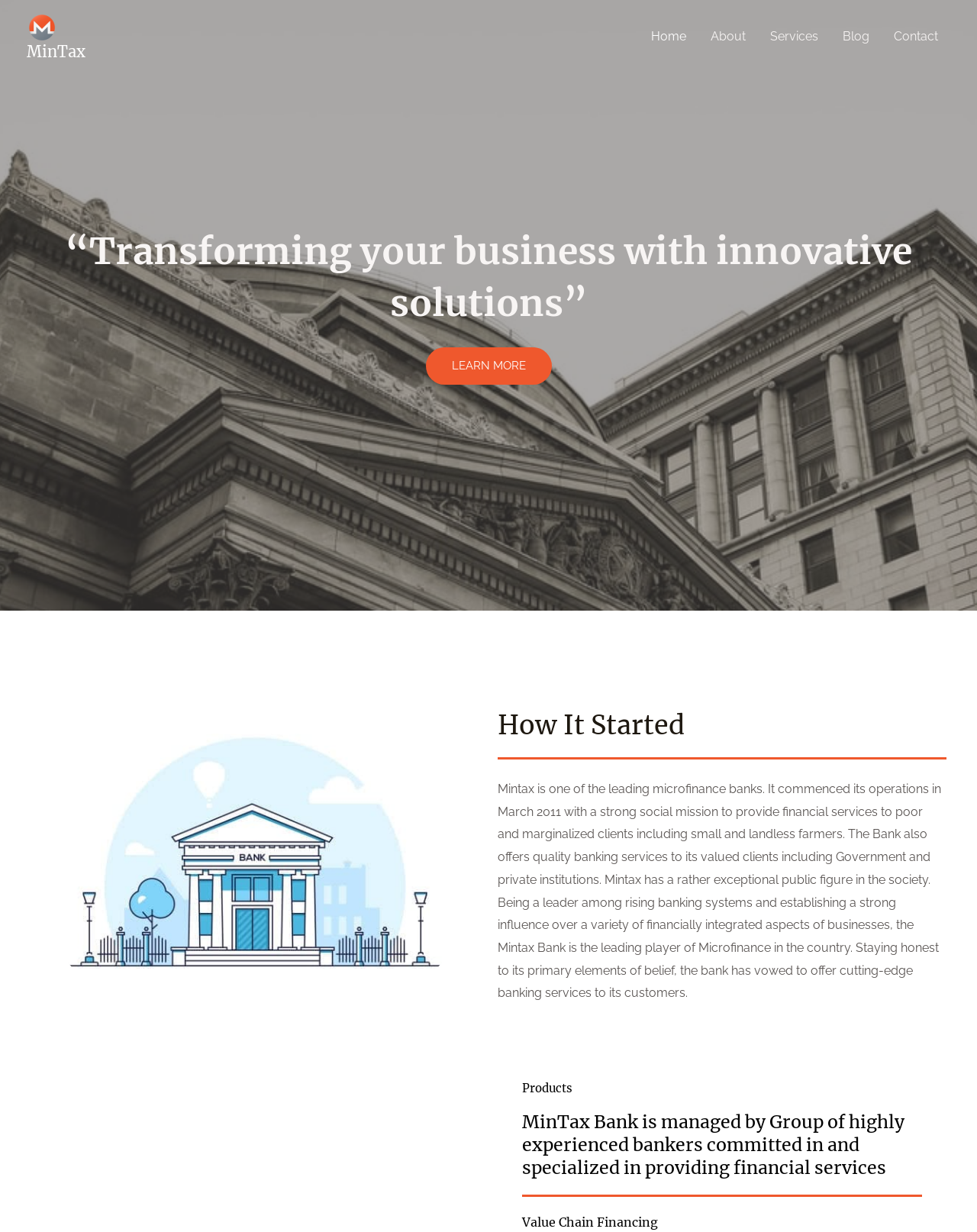Give a one-word or short-phrase answer to the following question: 
What is the name of the financing service offered by Mintax?

Value Chain Financing